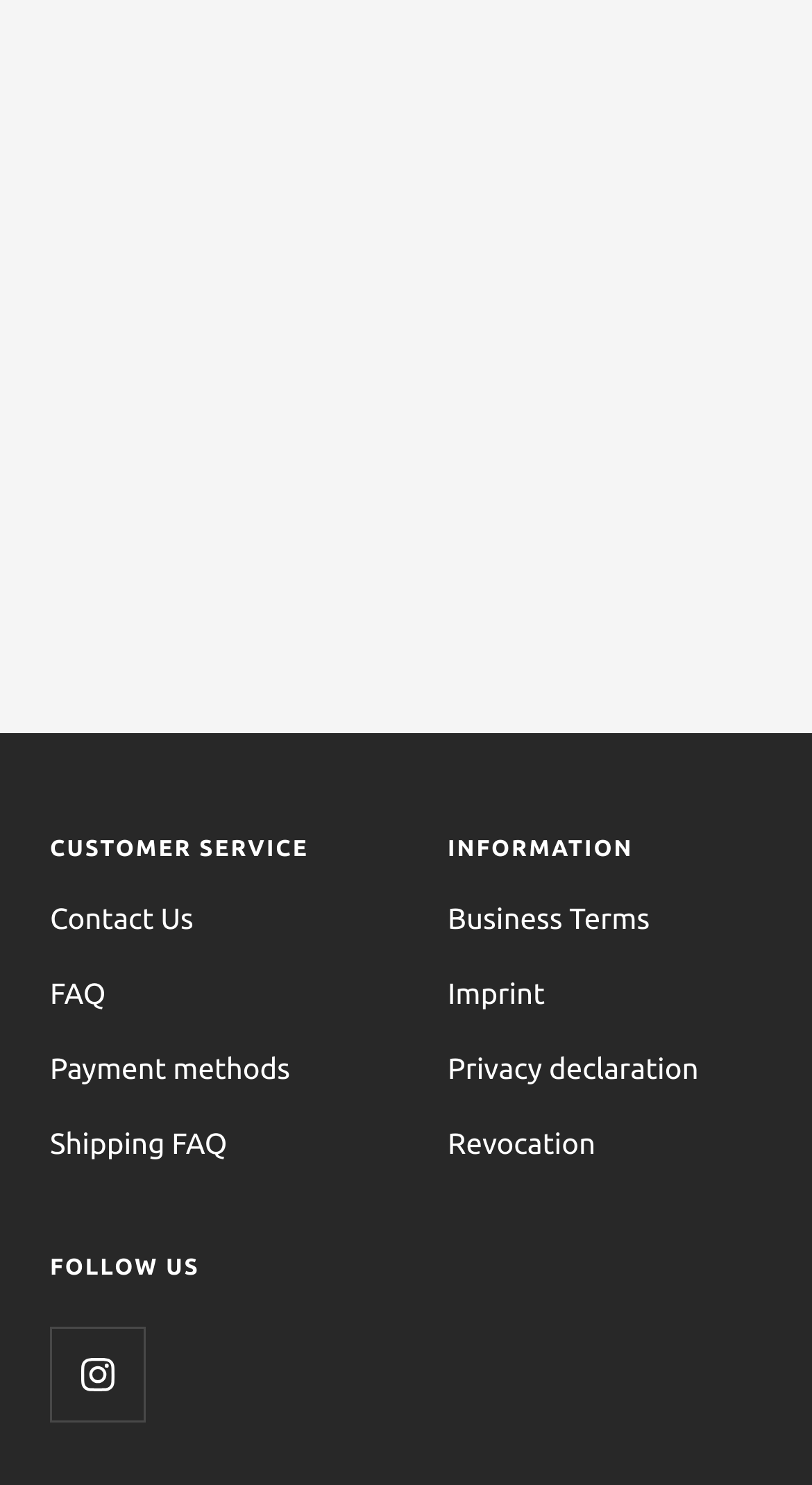Given the description: "aria-label="Follow us on Instagram"", determine the bounding box coordinates of the UI element. The coordinates should be formatted as four float numbers between 0 and 1, [left, top, right, bottom].

[0.062, 0.893, 0.177, 0.957]